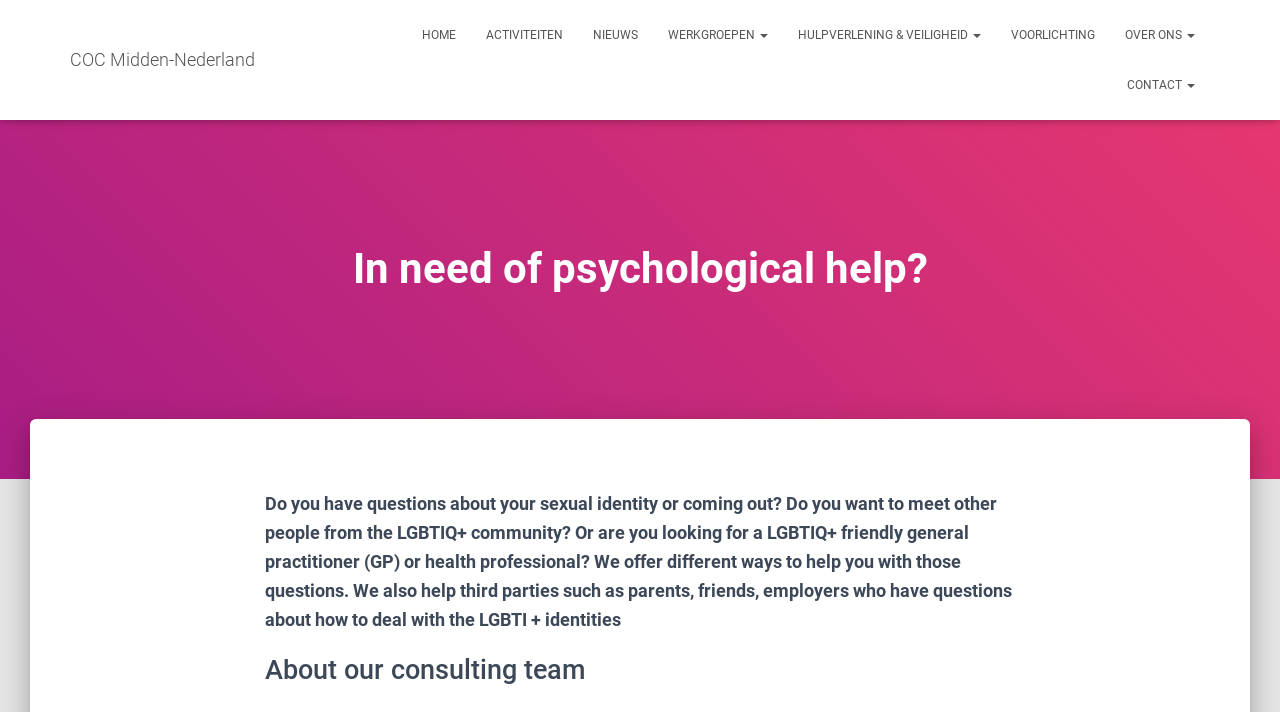Show the bounding box coordinates for the element that needs to be clicked to execute the following instruction: "Read the 'Latest Articles'". Provide the coordinates in the form of four float numbers between 0 and 1, i.e., [left, top, right, bottom].

None